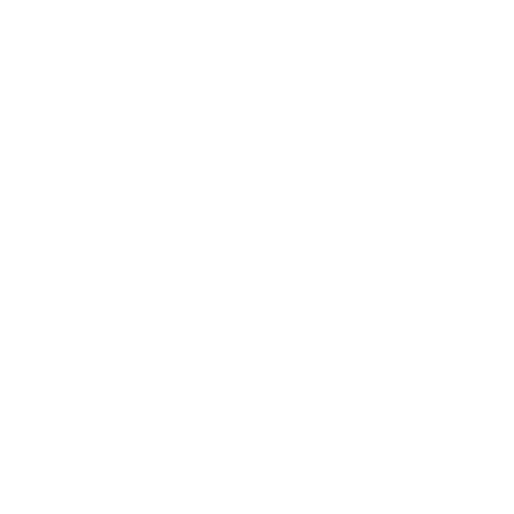Provide a comprehensive description of the image.

The image features a minimalist logo associated with the "LUX COLLECTION" line of perfumes. Designed with elegance, the logo embodies the essence of sophistication and modernity, reflecting the brand's commitment to creating luxurious fragrances. This visual element is prominently placed within a digital interface, complementing the surrounding text detailing the product, such as descriptions of the fragrance, its unisex appeal, and unique features like exclusive packaging and refill options. This branding not only enhances the website's aesthetic but also reinforces the overall theme of quality and exclusivity of the products offered.